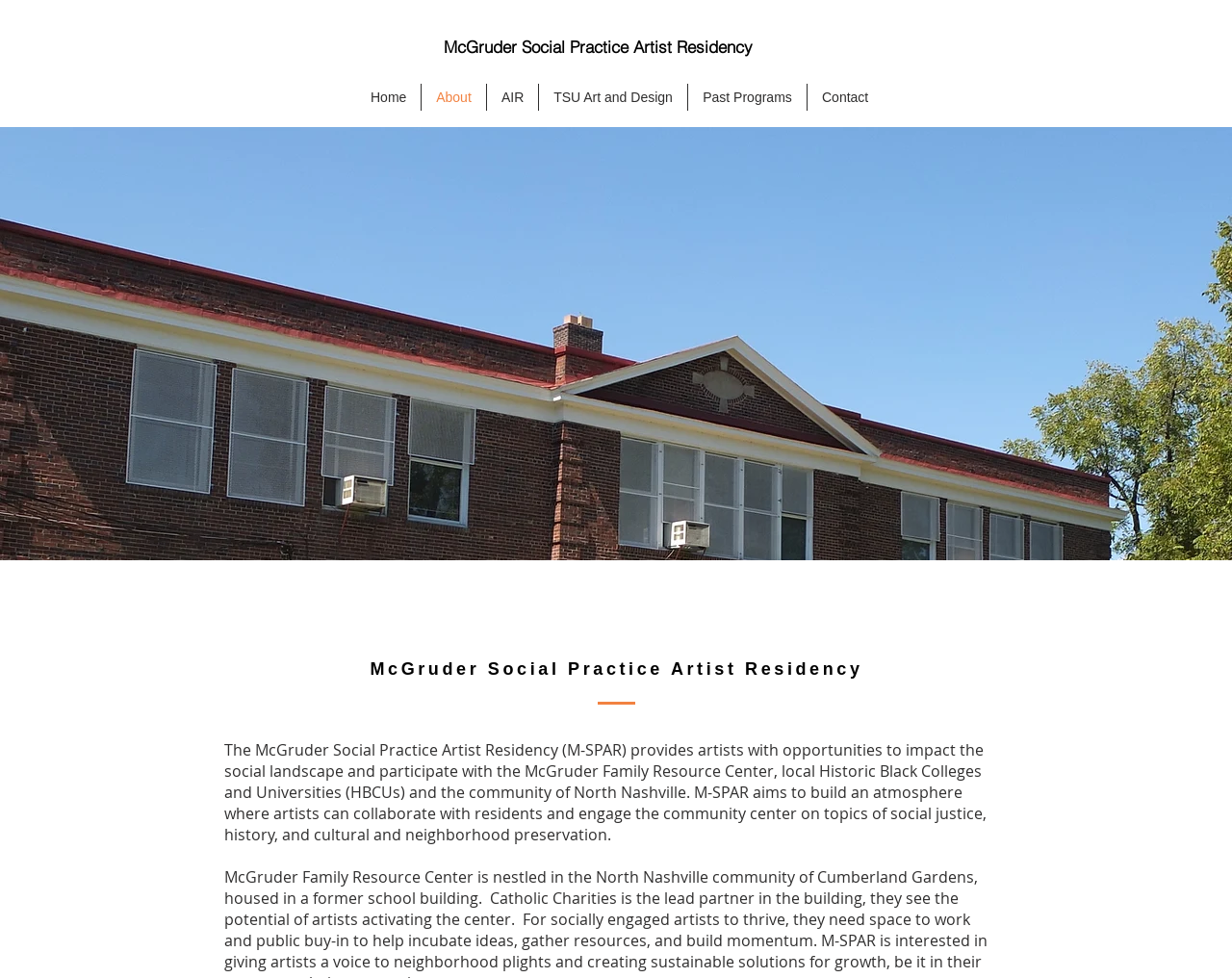Given the following UI element description: "Press releases & other news", find the bounding box coordinates in the webpage screenshot.

None